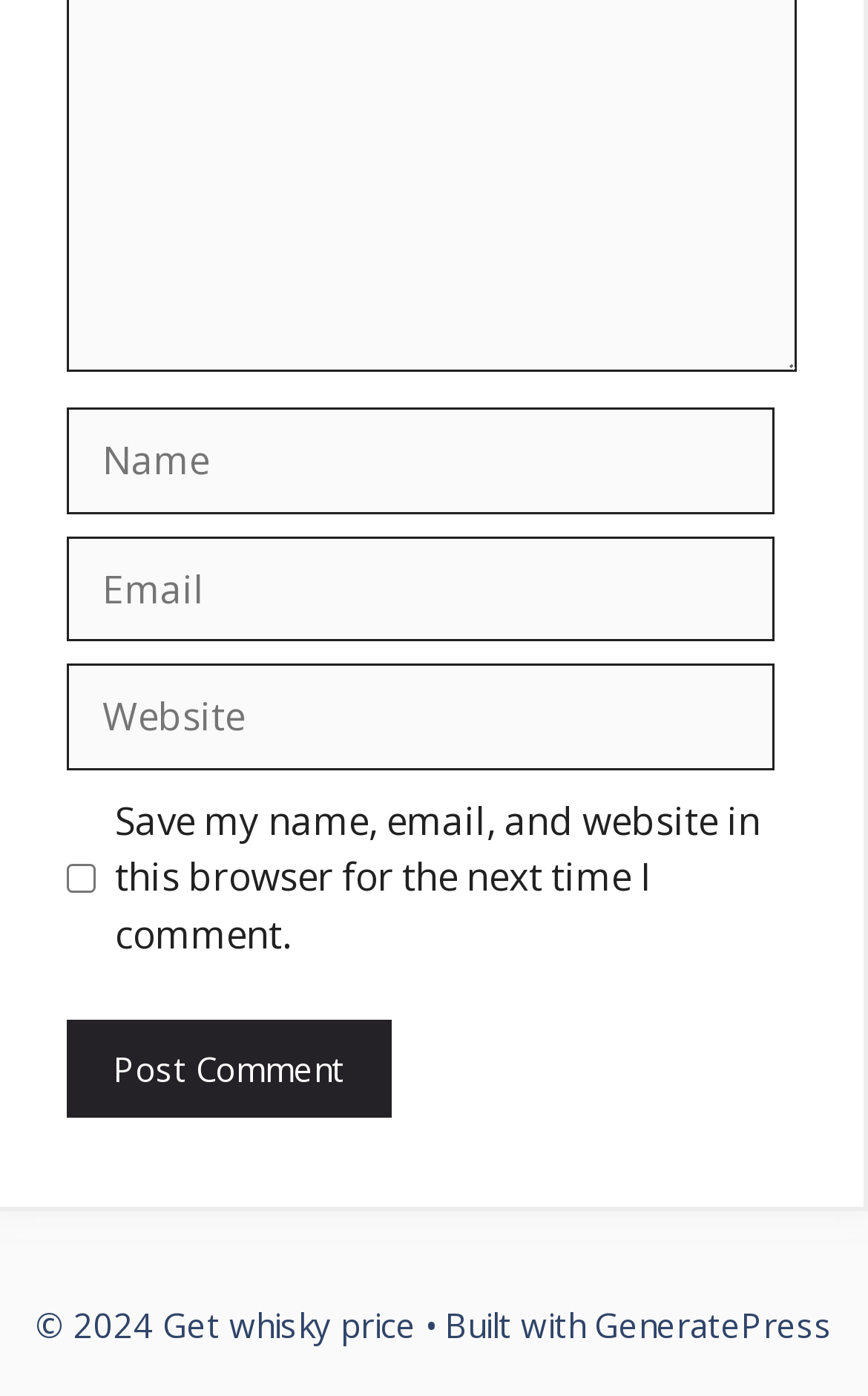Based on what you see in the screenshot, provide a thorough answer to this question: What is the function of the 'Post Comment' button?

The 'Post Comment' button is located below the checkbox and is likely the final step in submitting a comment. Its function is to submit the user's comment to the website.